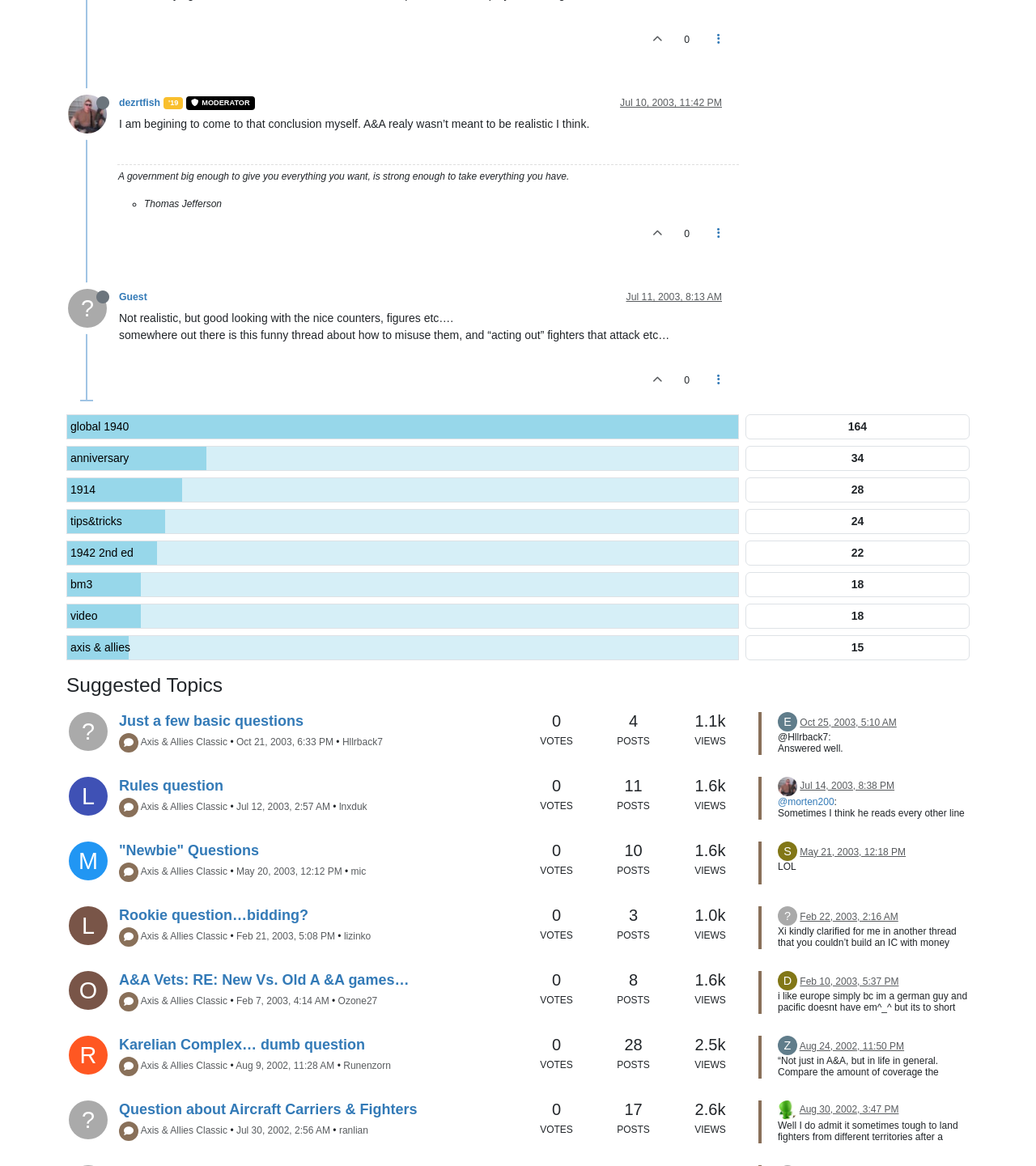How many votes does the post 'Just a few basic questions' have?
Answer with a single word or short phrase according to what you see in the image.

0